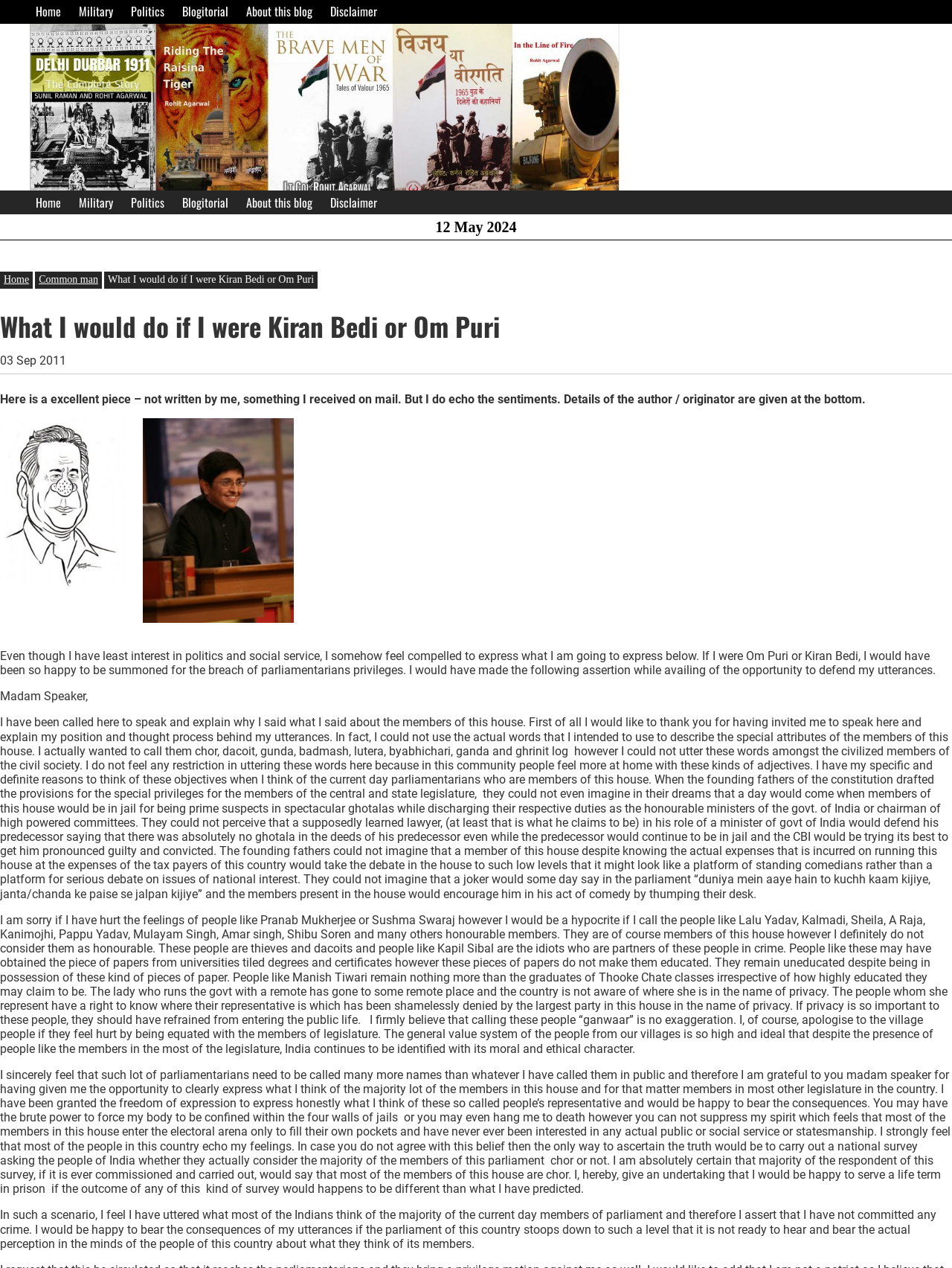Please find the bounding box coordinates (top-left x, top-left y, bottom-right x, bottom-right y) in the screenshot for the UI element described as follows: Common man

[0.041, 0.216, 0.103, 0.225]